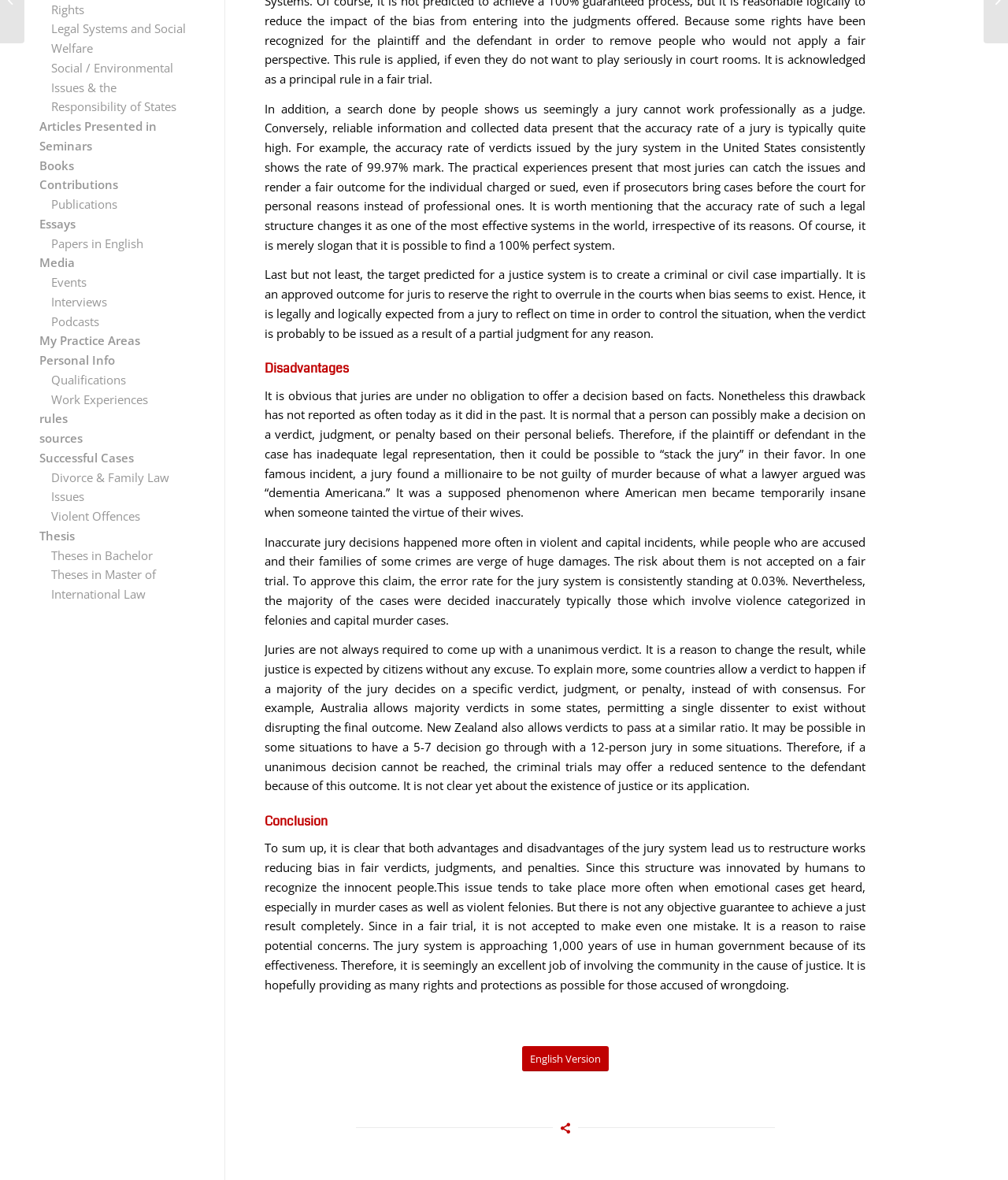Please determine the bounding box coordinates for the UI element described here. Use the format (top-left x, top-left y, bottom-right x, bottom-right y) with values bounded between 0 and 1: My Practice Areas

[0.039, 0.282, 0.139, 0.295]